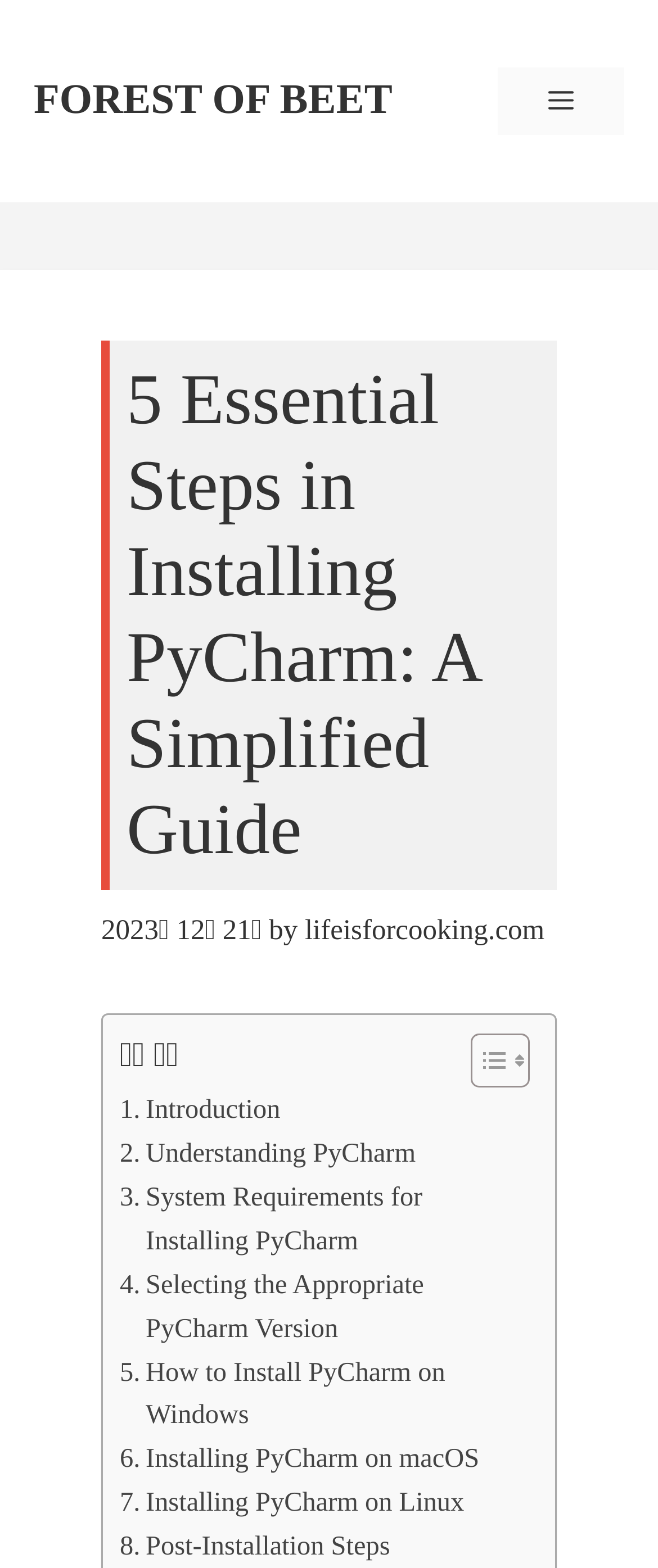Please provide a brief answer to the question using only one word or phrase: 
What is the date of the article?

2023년 12월 21일